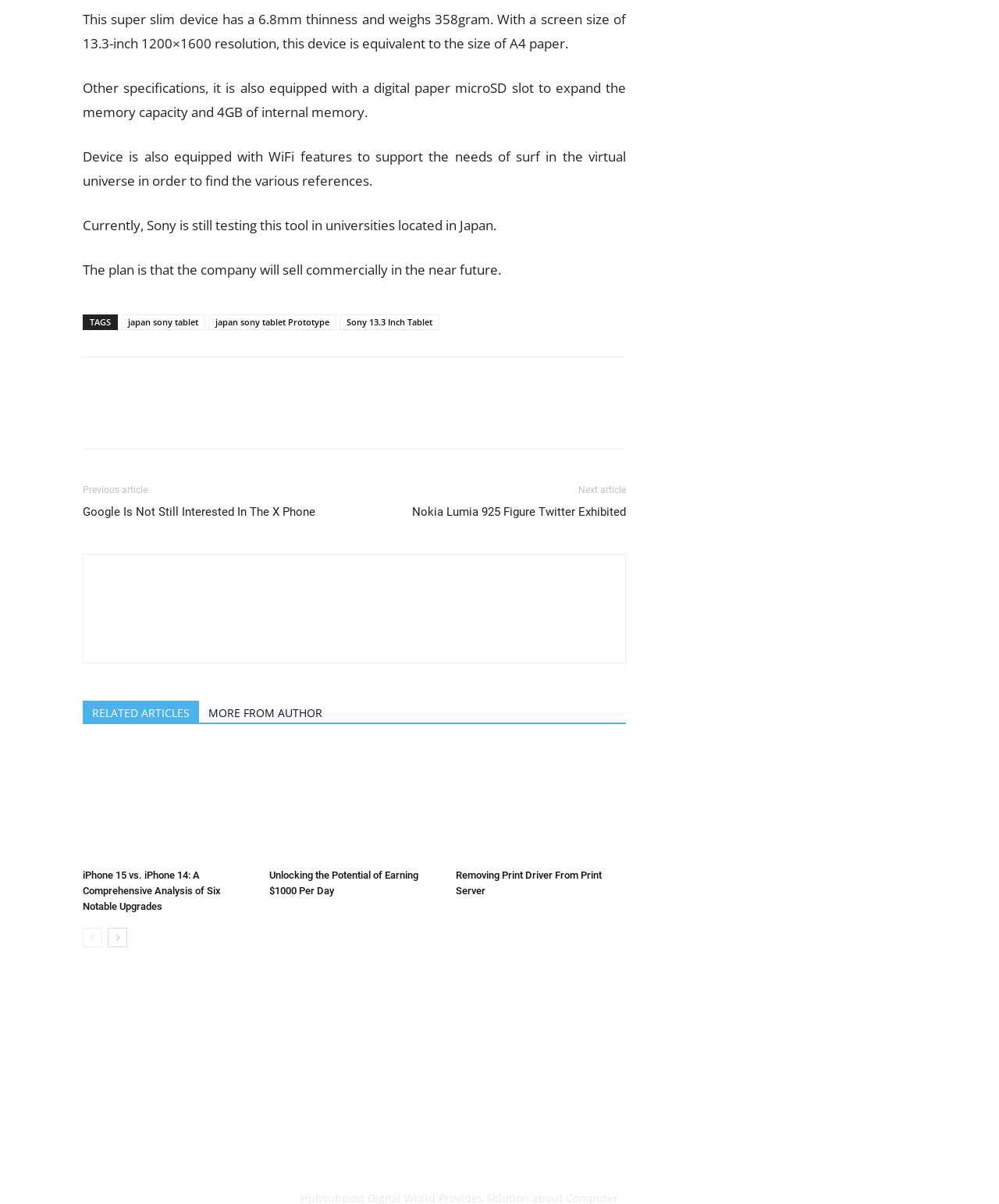What is the internal memory capacity of the device?
Answer the question using a single word or phrase, according to the image.

4GB